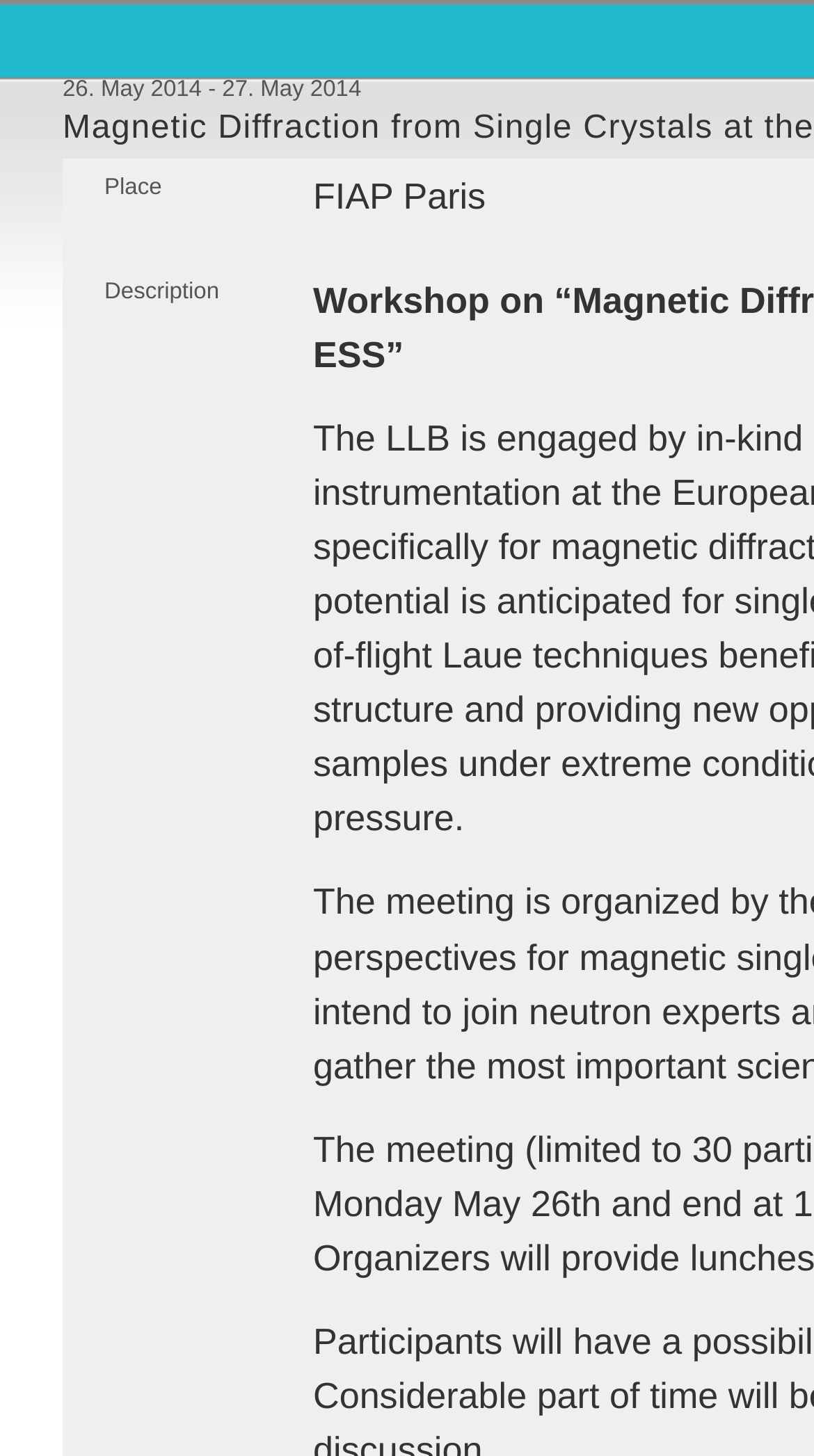Please respond to the question using a single word or phrase:
What is the description of the event about?

Not specified